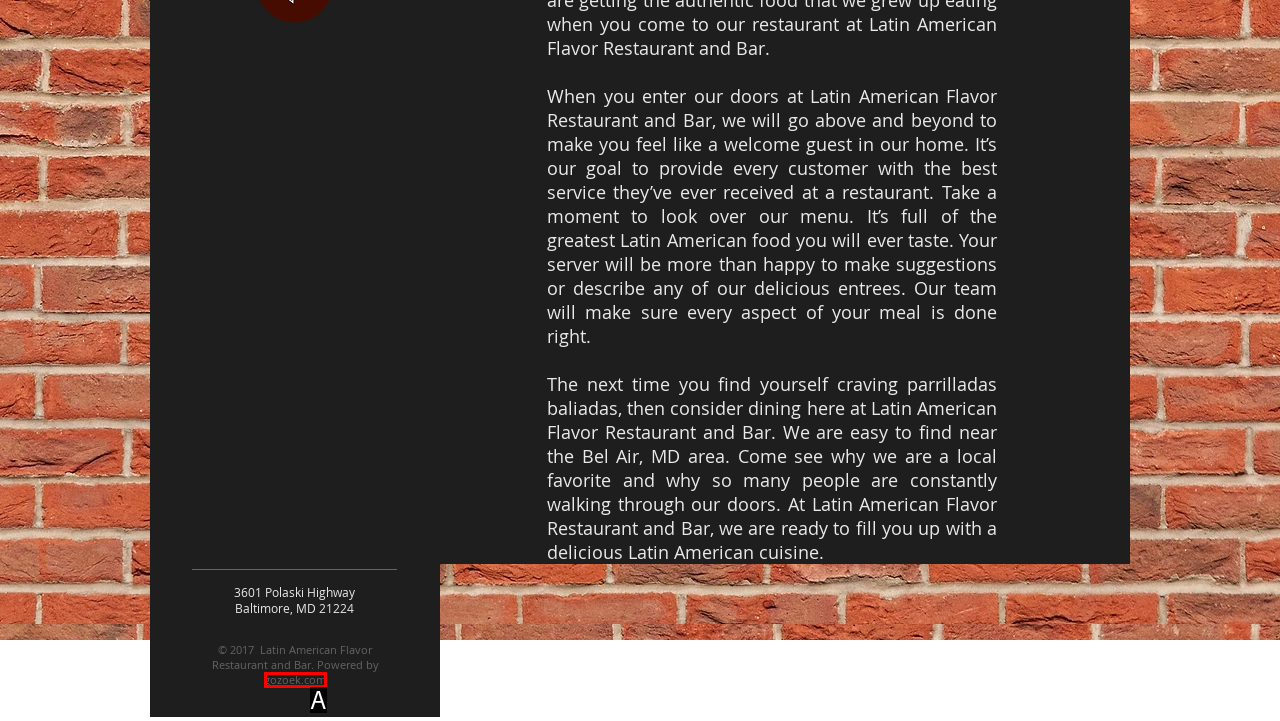Find the HTML element that matches the description: gozoek.com. Answer using the letter of the best match from the available choices.

A